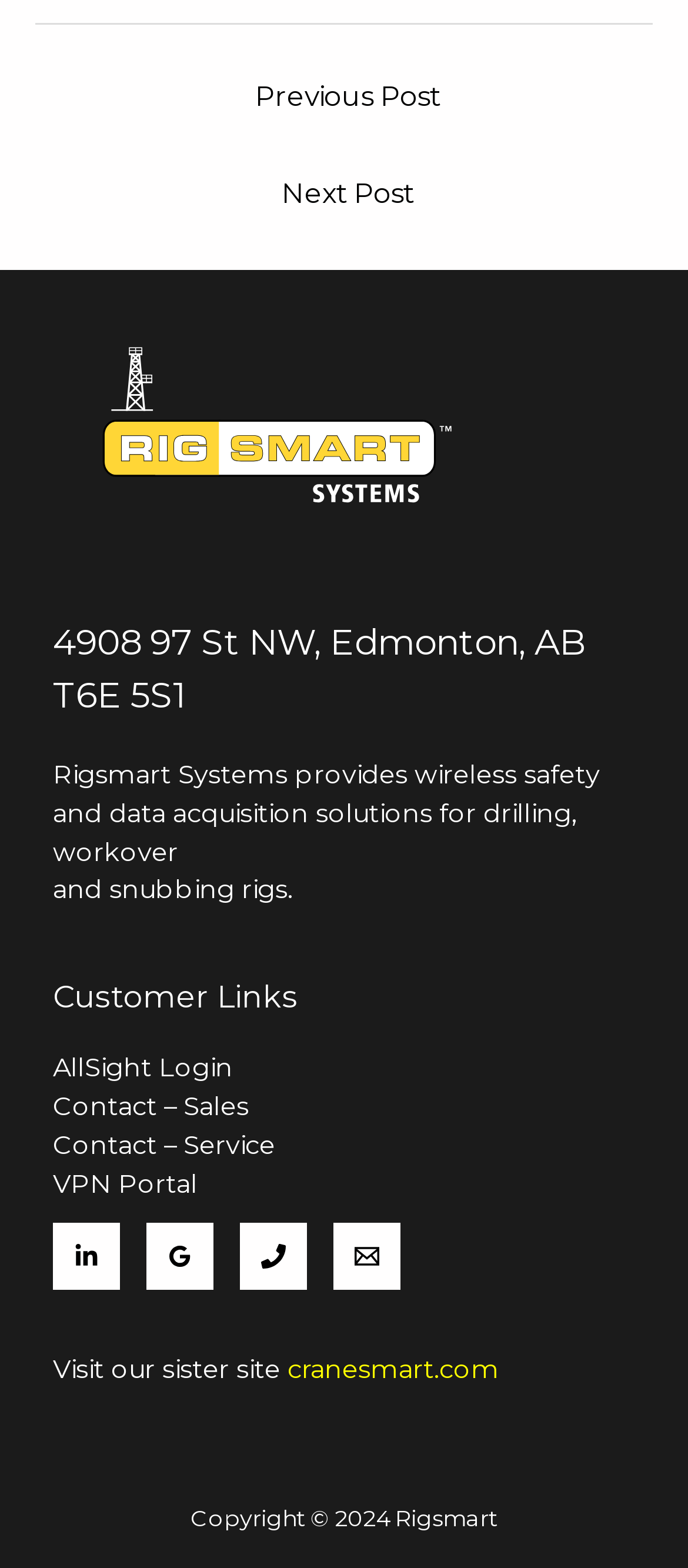Can you show the bounding box coordinates of the region to click on to complete the task described in the instruction: "Get support"?

[0.485, 0.779, 0.582, 0.822]